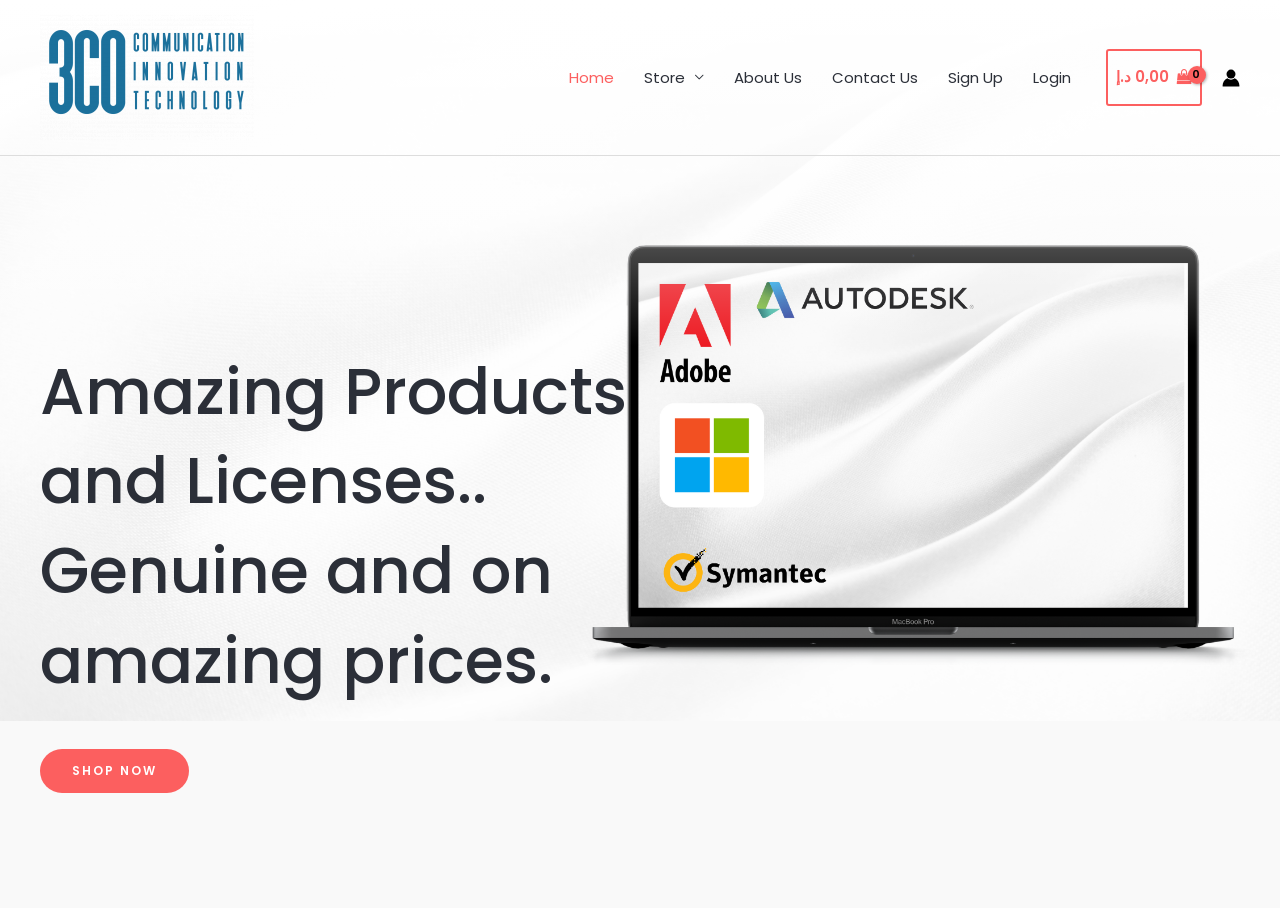Is the shopping cart empty?
From the image, respond using a single word or phrase.

Yes